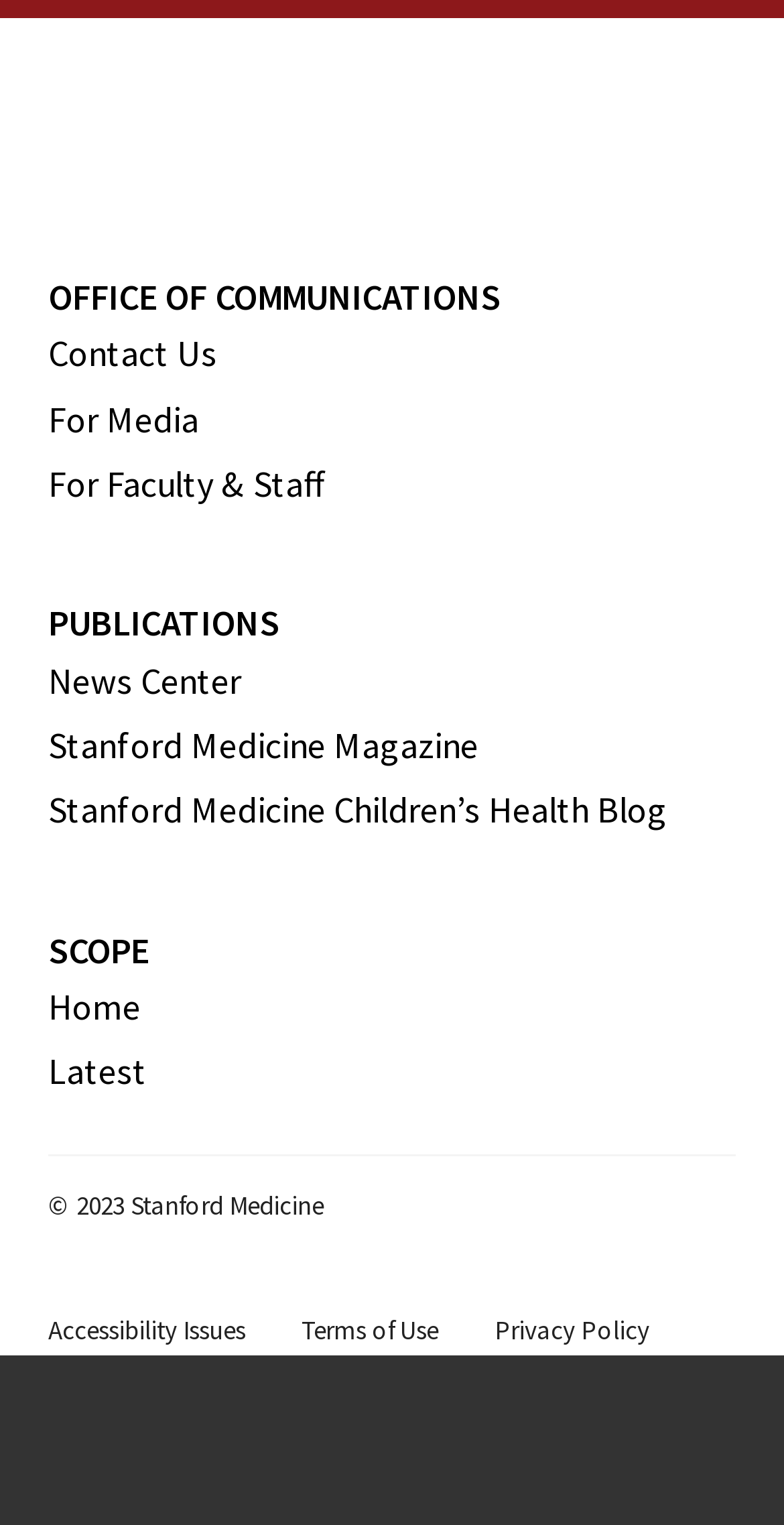Please locate the bounding box coordinates of the element's region that needs to be clicked to follow the instruction: "Go to Home". The bounding box coordinates should be provided as four float numbers between 0 and 1, i.e., [left, top, right, bottom].

[0.062, 0.645, 0.179, 0.675]